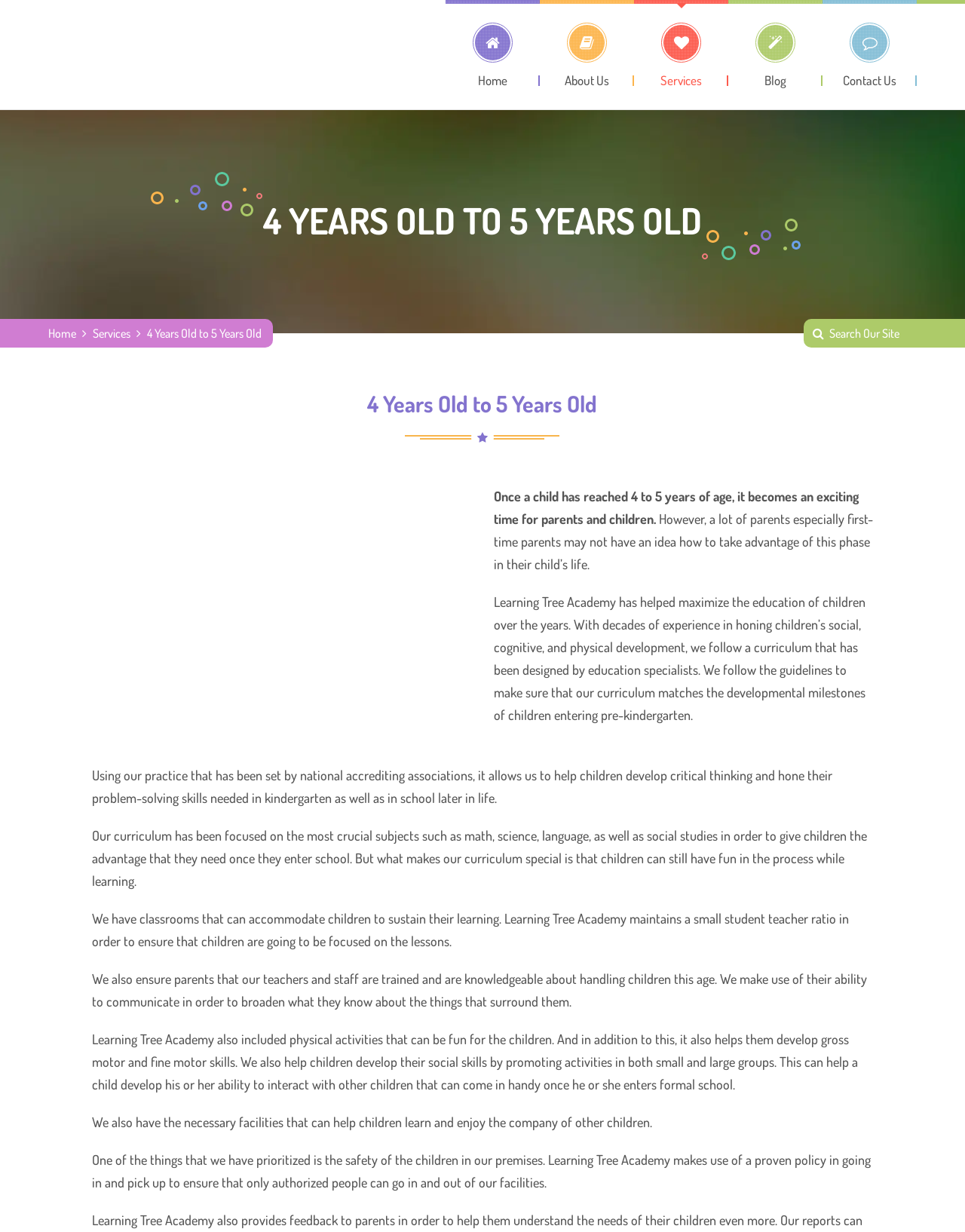Given the element description, predict the bounding box coordinates in the format (top-left x, top-left y, bottom-right x, bottom-right y). Make sure all values are between 0 and 1. Here is the element description: Contact Us

[0.852, 0.0, 0.95, 0.07]